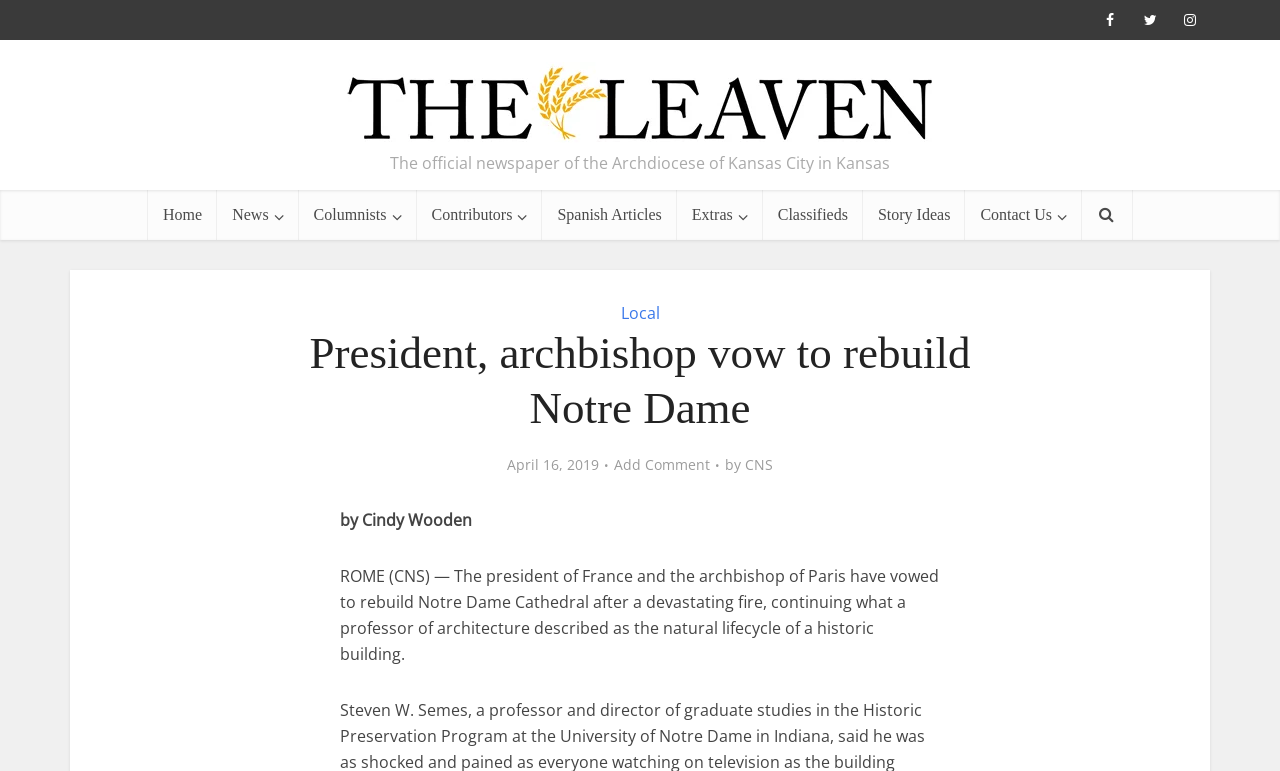Given the content of the image, can you provide a detailed answer to the question?
What is the name of the newspaper?

I found the answer by looking at the top-left corner of the webpage, where the logo and name of the newspaper are displayed.